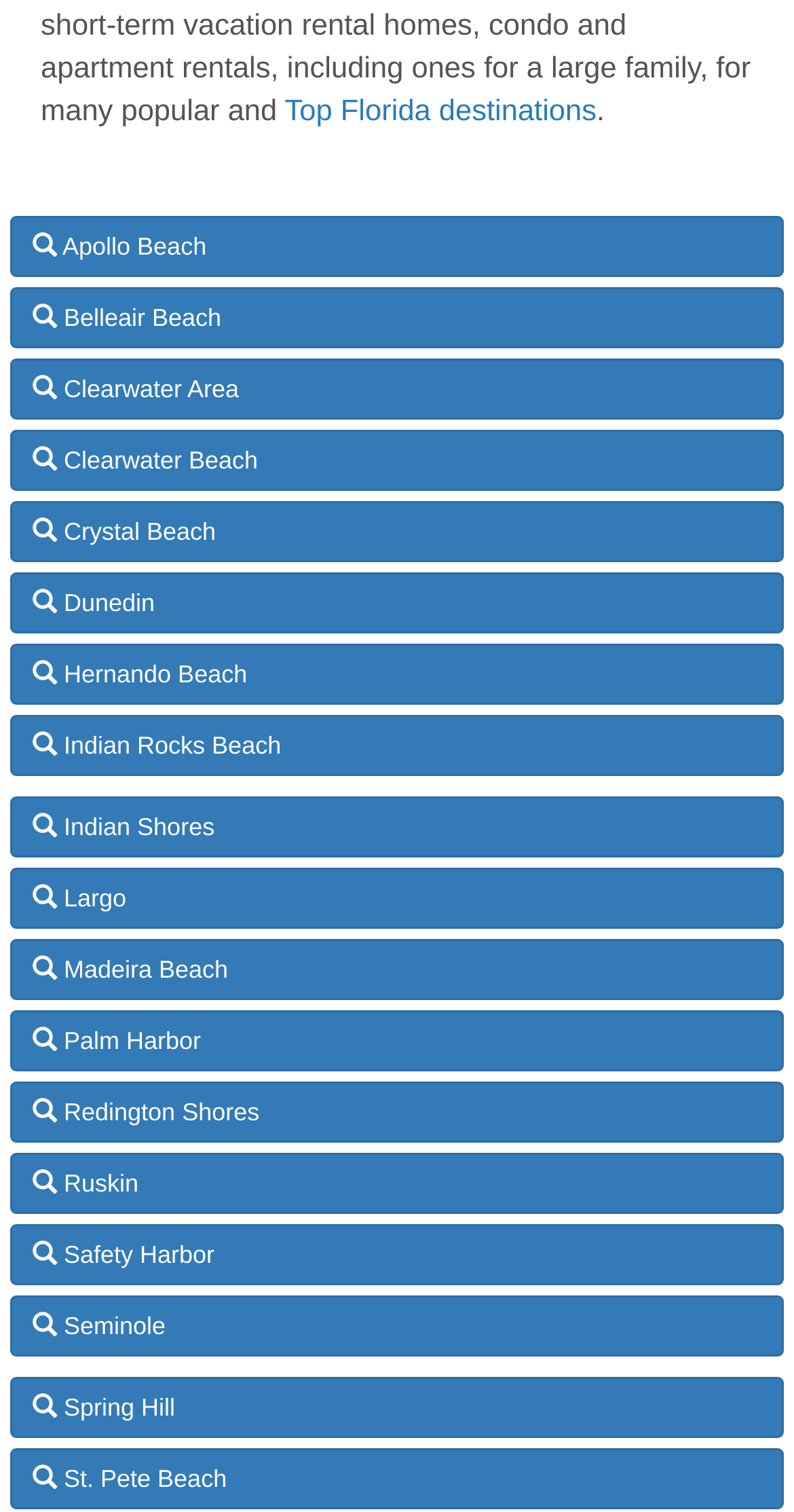How many beach destinations are listed?
Utilize the information in the image to give a detailed answer to the question.

There are 15 beach destinations listed on the webpage, including Apollo Beach, Belleair Beach, Clearwater Area, and others, which can be counted by looking at the links on the webpage.